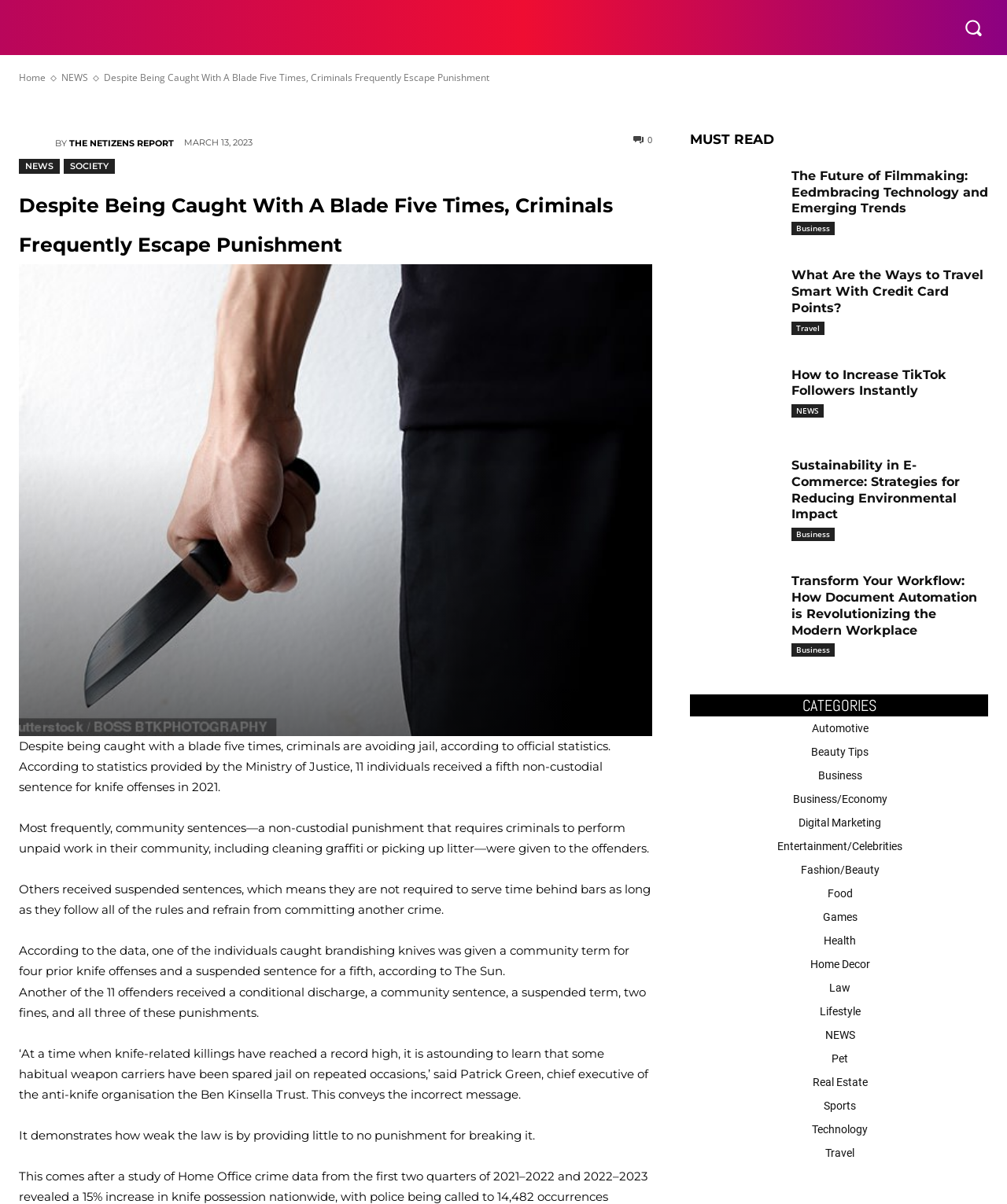How many individuals received a fifth non-custodial sentence for knife offenses in 2021?
Answer the question with as much detail as you can, using the image as a reference.

According to the article, 'According to statistics provided by the Ministry of Justice, 11 individuals received a fifth non-custodial sentence for knife offenses in 2021.' This information is provided in the second paragraph of the article.